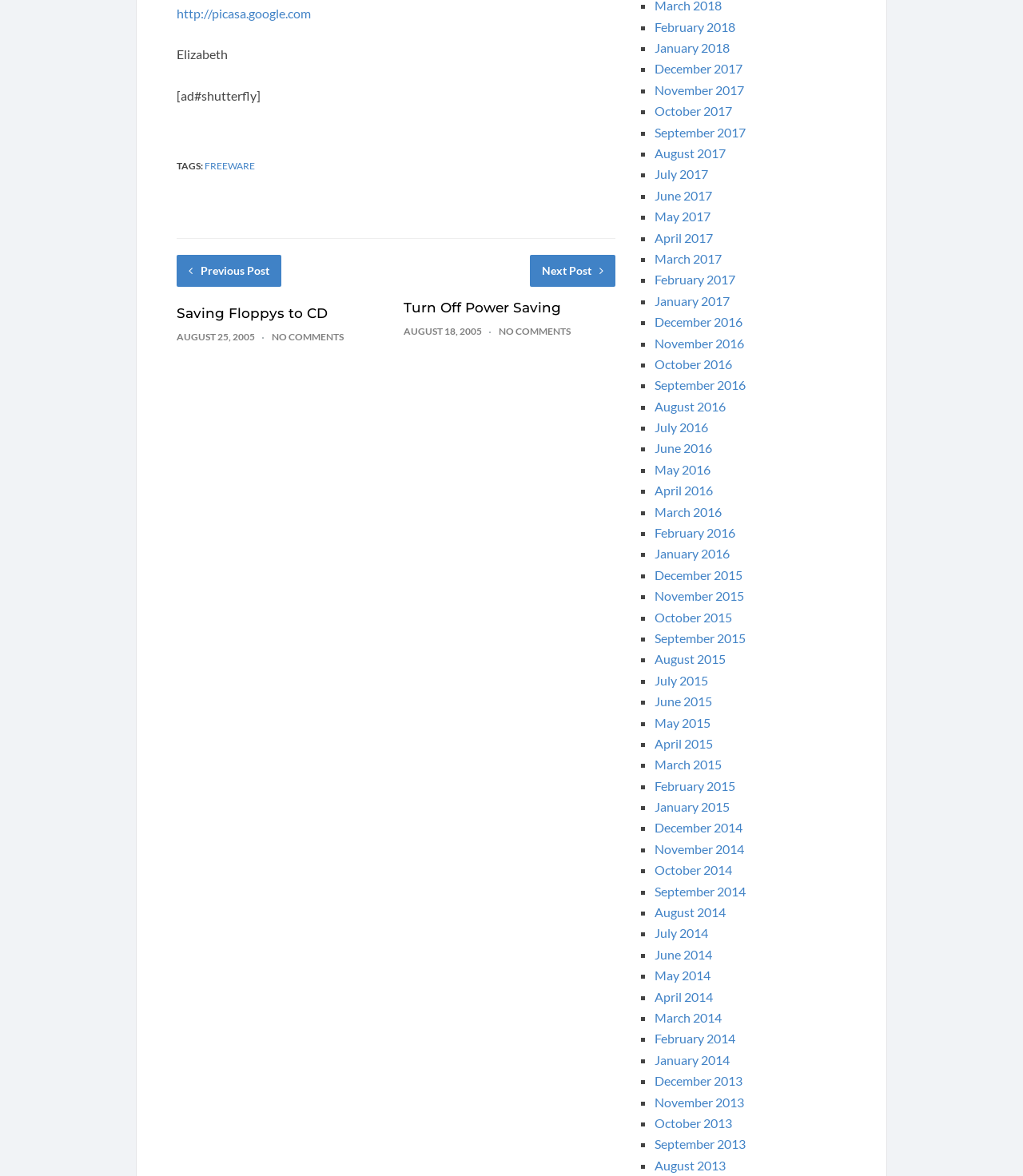What is the name of the author?
Using the screenshot, give a one-word or short phrase answer.

Elizabeth